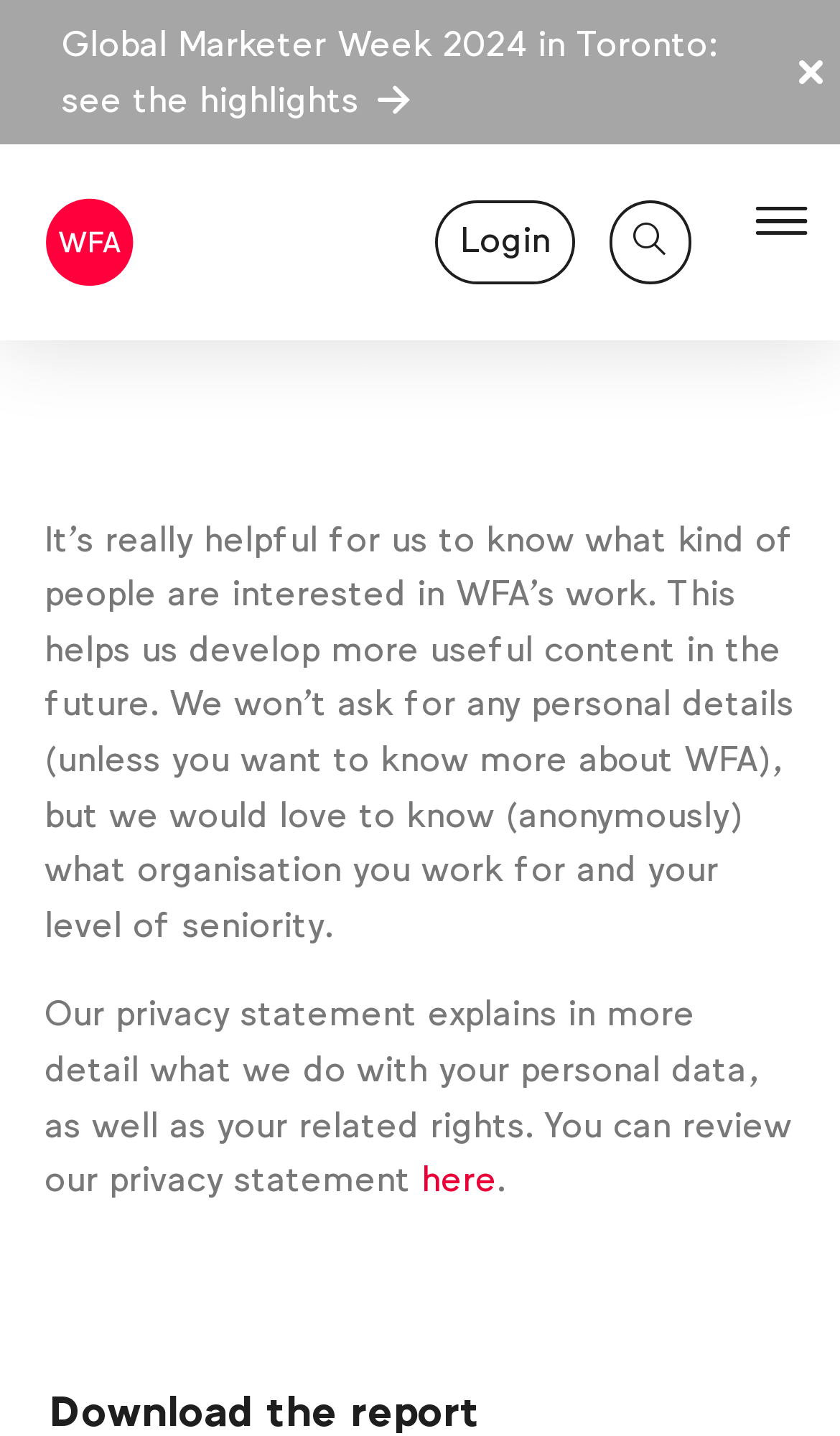What is the purpose of the textbox on the page?
Give a detailed and exhaustive answer to the question.

I found the answer by looking at the textbox element which is located within a group element. The surrounding text suggests that the purpose of the textbox is to gather information about the user, such as their organization and level of seniority, in order to develop more useful content in the future.